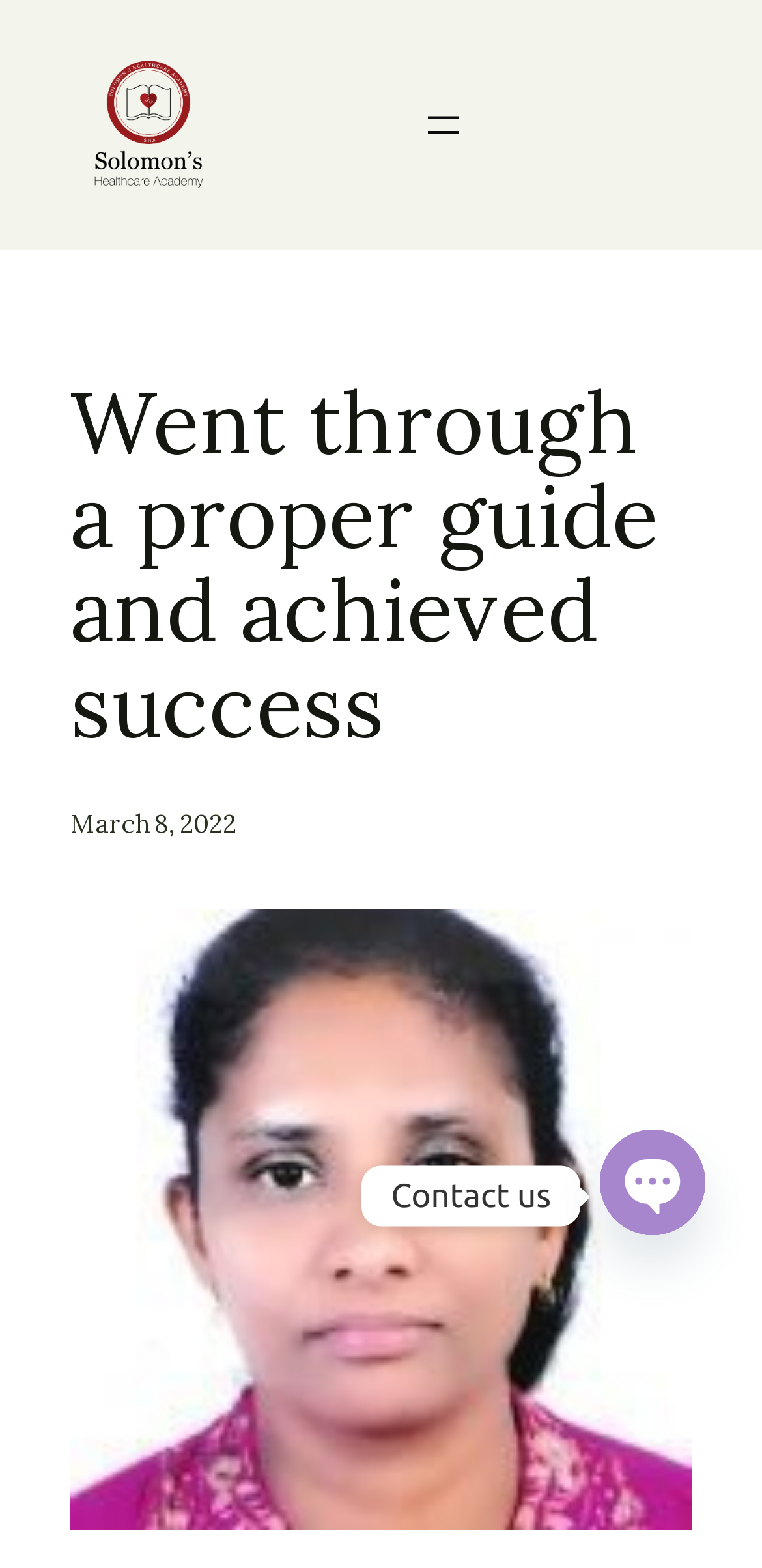Refer to the screenshot and answer the following question in detail:
What is the purpose of the button at the top right?

The button at the top right has a popup dialog, which suggests that it is used to open a menu. The button is labeled as 'Open menu'.